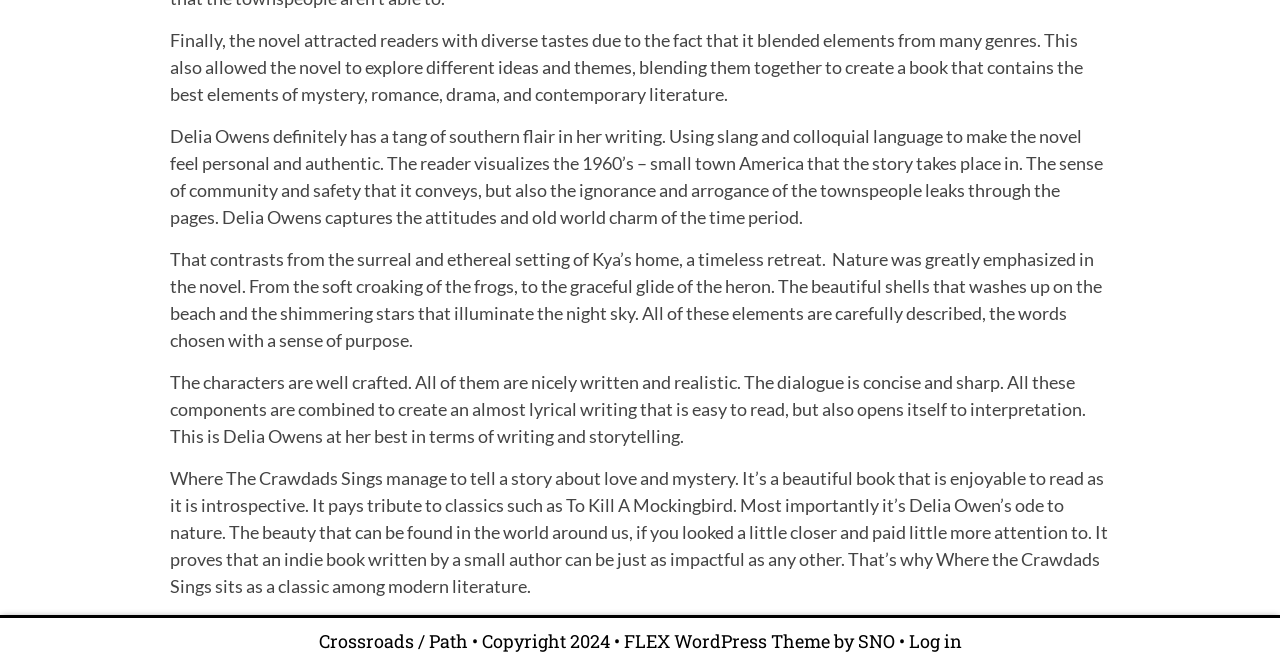Please respond to the question using a single word or phrase:
What is the book compared to?

To Kill A Mockingbird